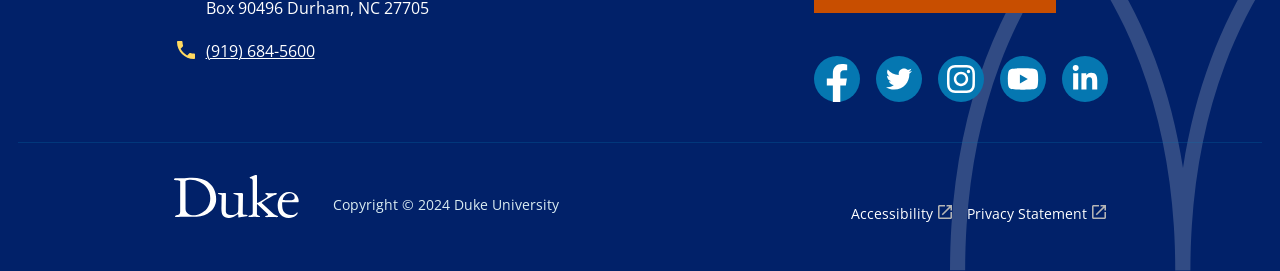What is the year of the copyright on the webpage?
Provide a well-explained and detailed answer to the question.

The year of the copyright can be found at the bottom of the webpage, next to the 'Copyright ©' symbol and the name of the university.